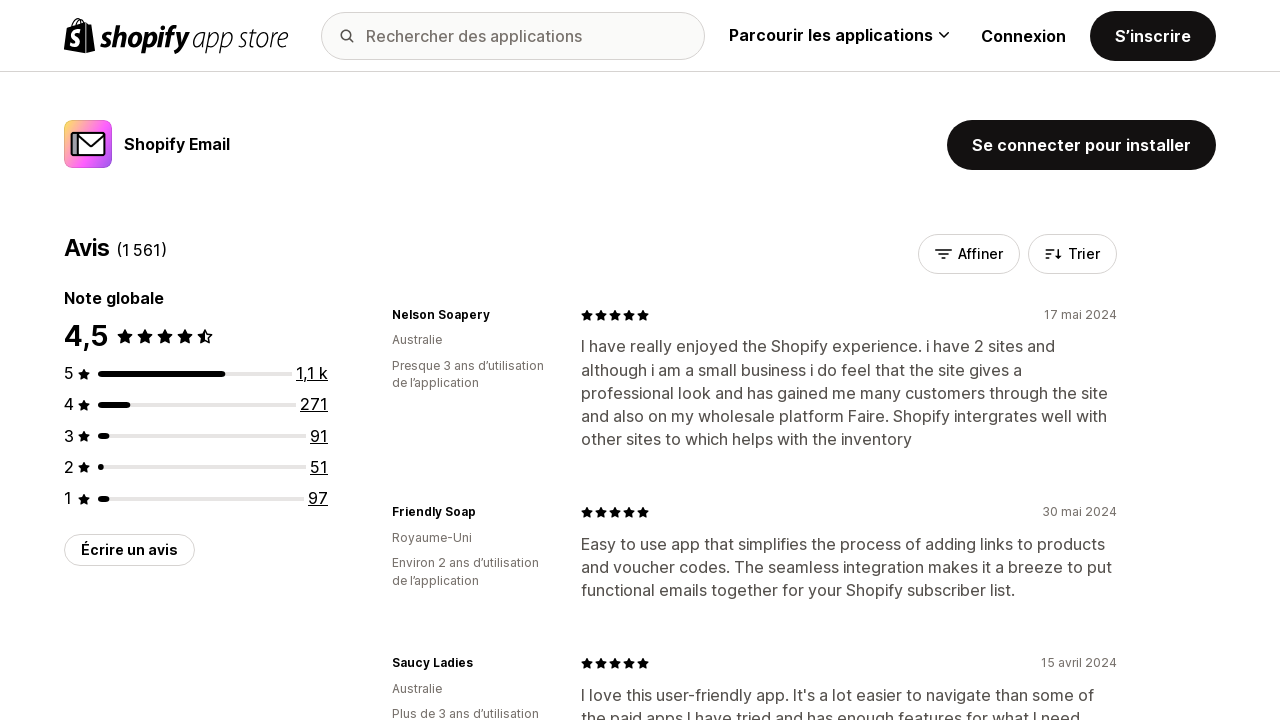Please identify the bounding box coordinates of the element I should click to complete this instruction: 'Filter reviews'. The coordinates should be given as four float numbers between 0 and 1, like this: [left, top, right, bottom].

[0.717, 0.325, 0.797, 0.381]